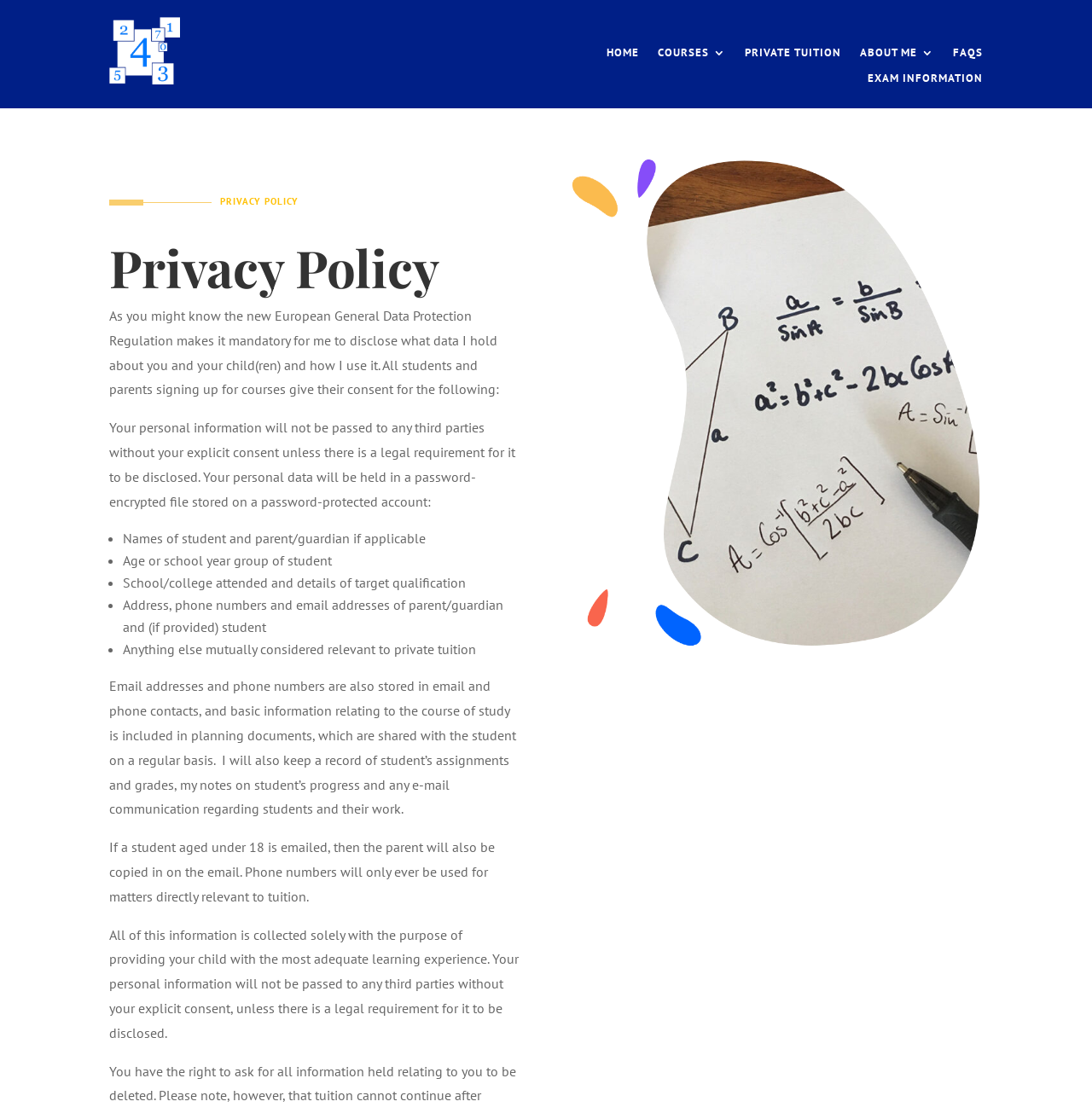Extract the bounding box coordinates of the UI element described by: "Download Setup & Crack". The coordinates should include four float numbers ranging from 0 to 1, e.g., [left, top, right, bottom].

None